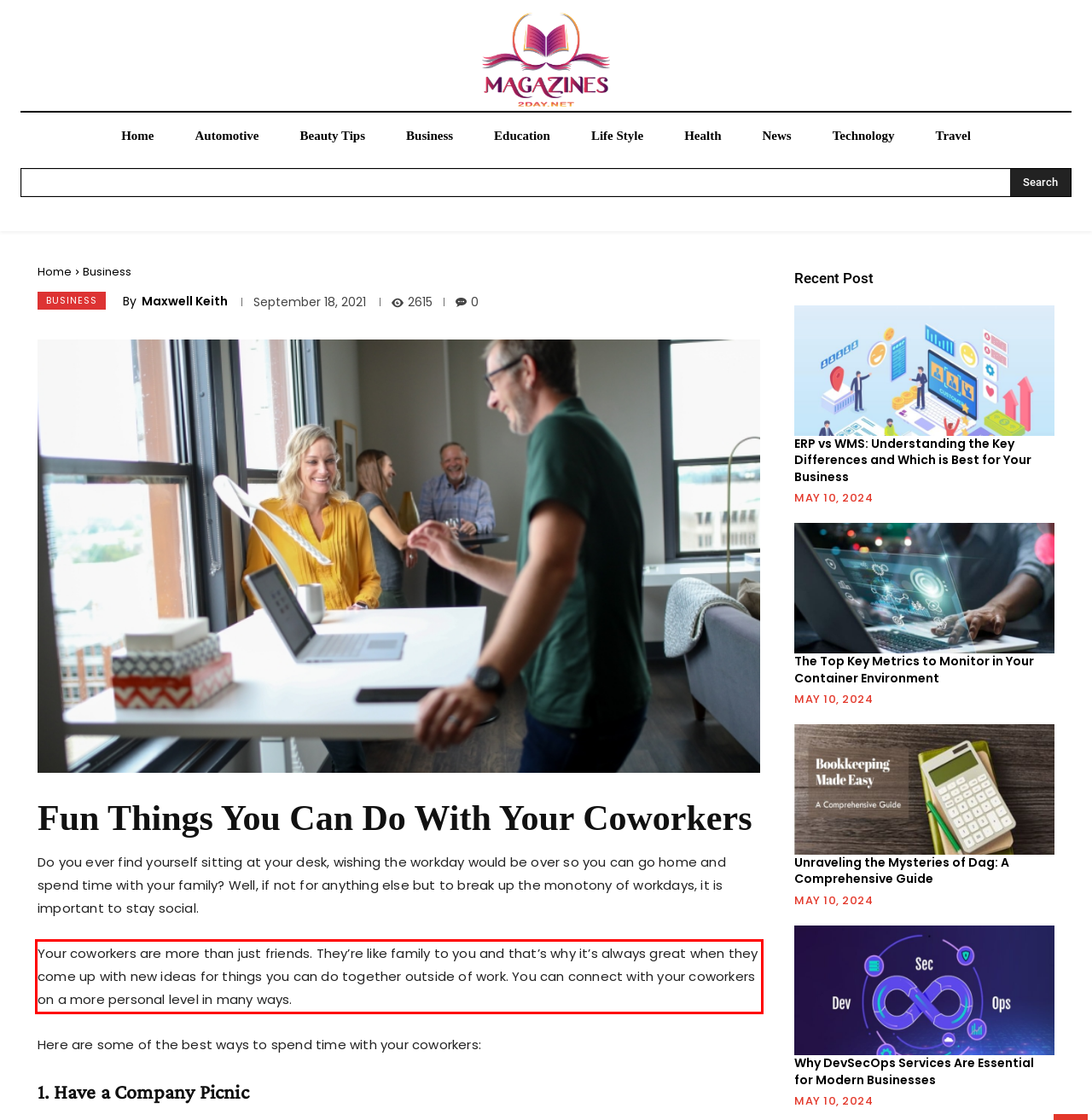Please identify and extract the text from the UI element that is surrounded by a red bounding box in the provided webpage screenshot.

Your coworkers are more than just friends. They’re like family to you and that’s why it’s always great when they come up with new ideas for things you can do together outside of work. You can connect with your coworkers on a more personal level in many ways.